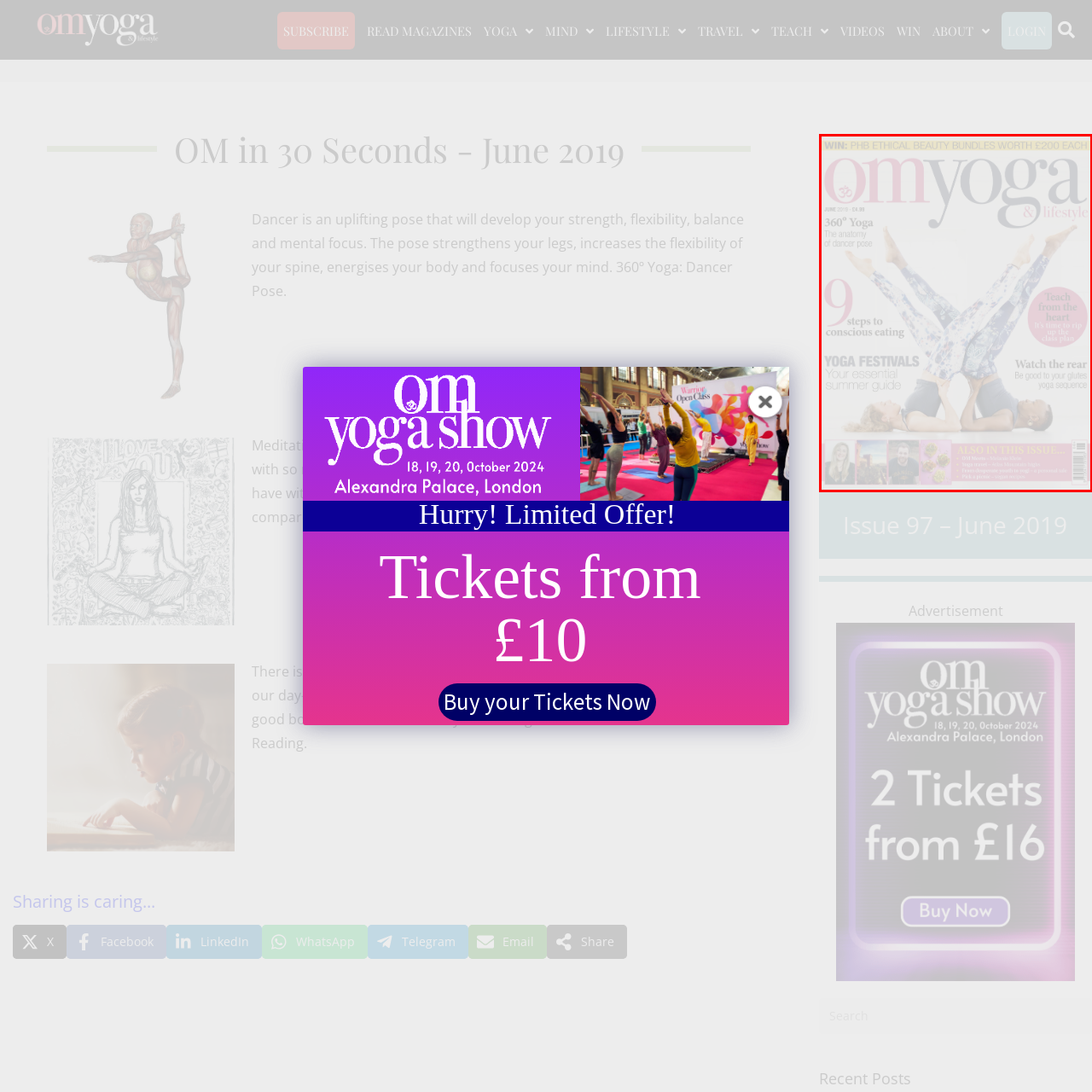Elaborate on the visual details of the image contained within the red boundary.

The image showcases the cover of OM Yoga & Lifestyle magazine for June 2019. The design features two individuals performing a shared yoga pose, showcasing a sense of balance and connection. Prominently displayed at the top is the magazine title, "om yoga & lifestyle," alongside a subtitle that reads "360º Yoga: The anatomy of dancer pose." 

Highlighted text includes "9 steps to conscious eating," emphasizing holistic health, while additional sections draw attention to topics like yoga festivals and essential summer guides. The cover's light and airy aesthetic reflects the serene and mindful spirit of yoga, inviting readers to explore the contents within, including features on enhancing yoga practice and self-love.